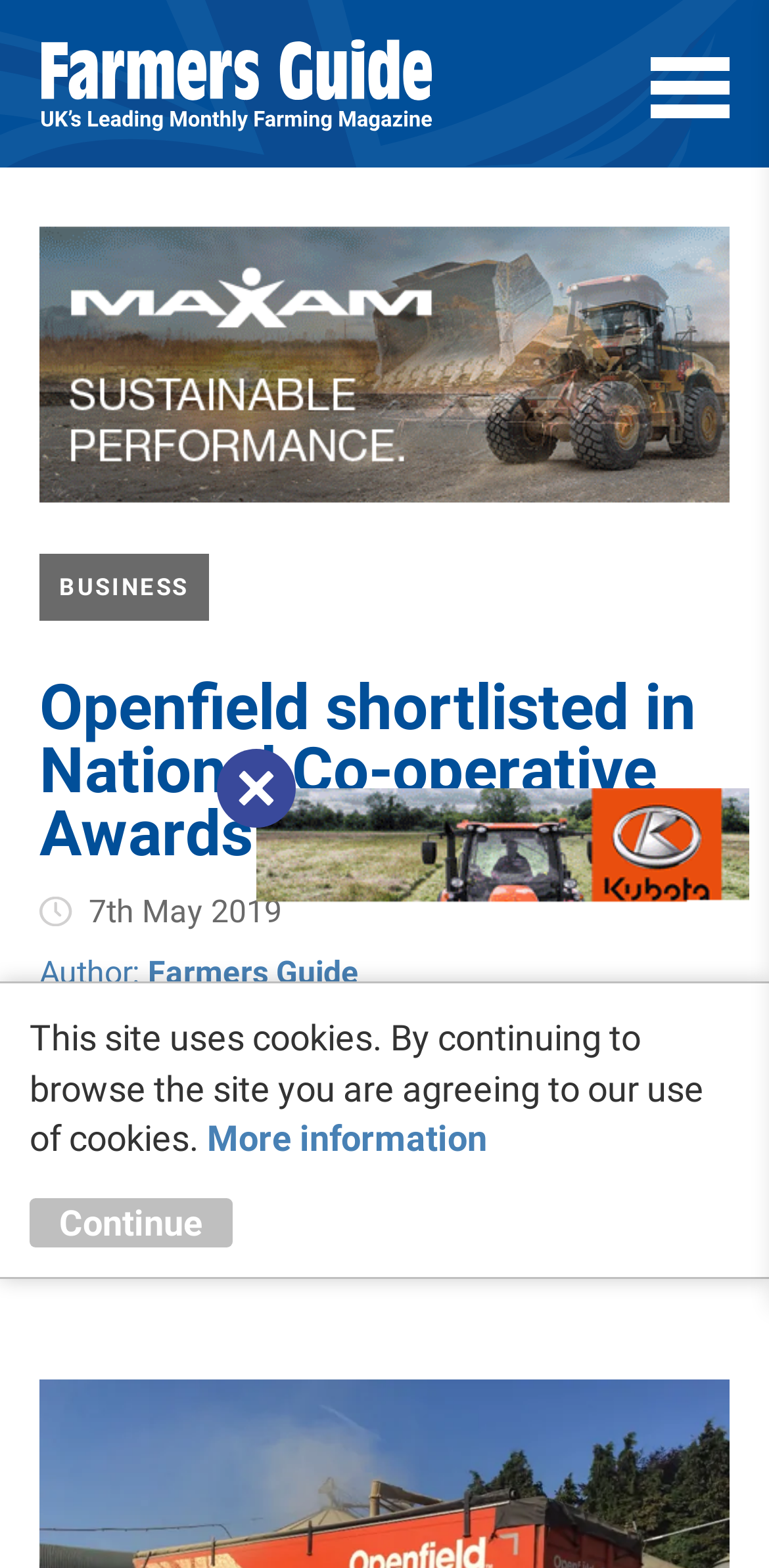Locate the bounding box coordinates of the element that needs to be clicked to carry out the instruction: "Read Openfield shortlisted in National Co-operative Awards". The coordinates should be given as four float numbers ranging from 0 to 1, i.e., [left, top, right, bottom].

[0.051, 0.431, 0.949, 0.552]